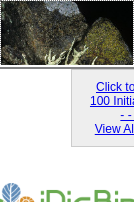Who attributed the image of Niebla homalea?
Examine the image and give a concise answer in one word or a short phrase.

Frank Bungartz